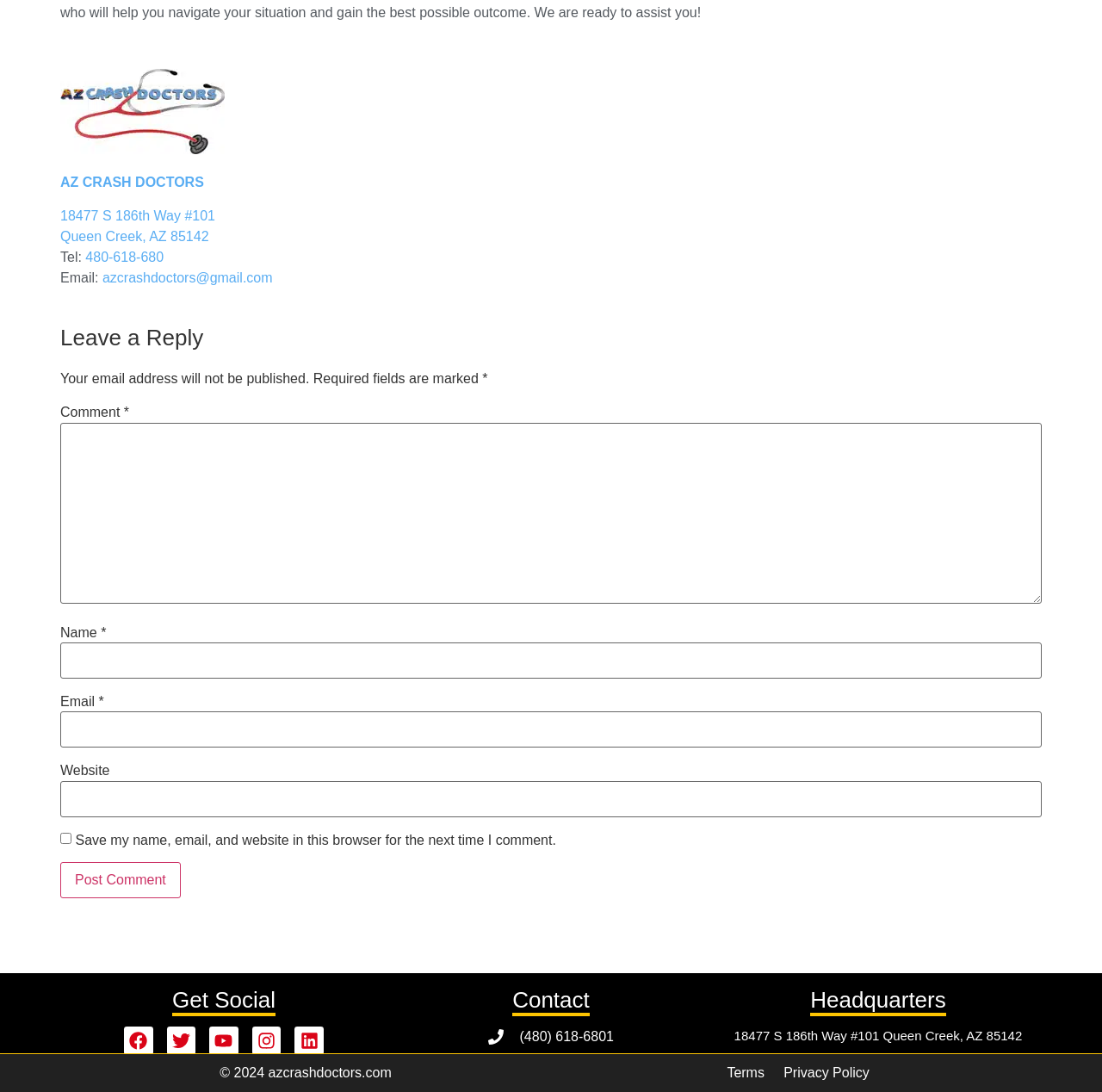Determine the bounding box coordinates of the clickable element necessary to fulfill the instruction: "Call the phone number". Provide the coordinates as four float numbers within the 0 to 1 range, i.e., [left, top, right, bottom].

[0.359, 0.94, 0.641, 0.959]